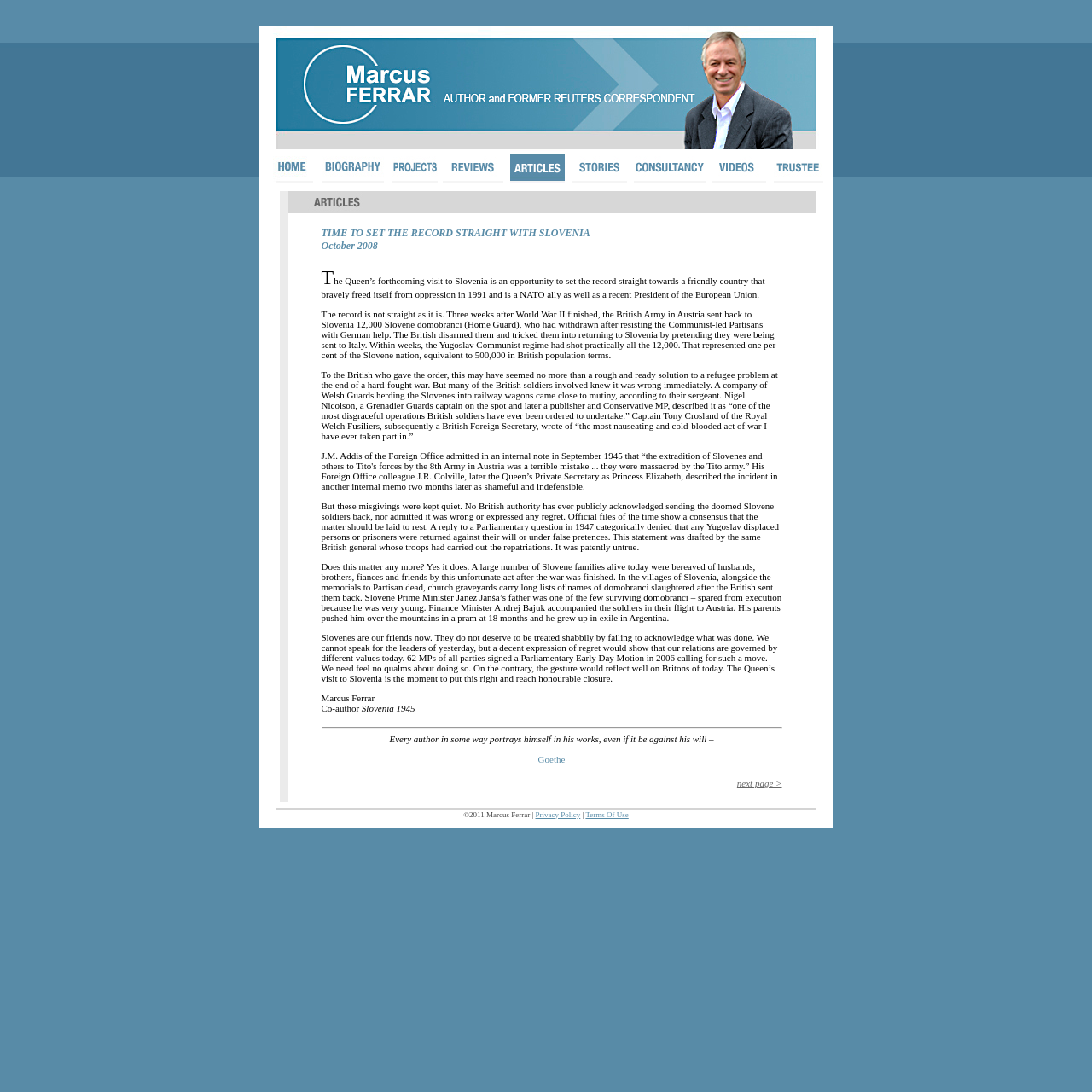Please identify the bounding box coordinates of the element's region that should be clicked to execute the following instruction: "read the article". The bounding box coordinates must be four float numbers between 0 and 1, i.e., [left, top, right, bottom].

[0.294, 0.208, 0.716, 0.653]